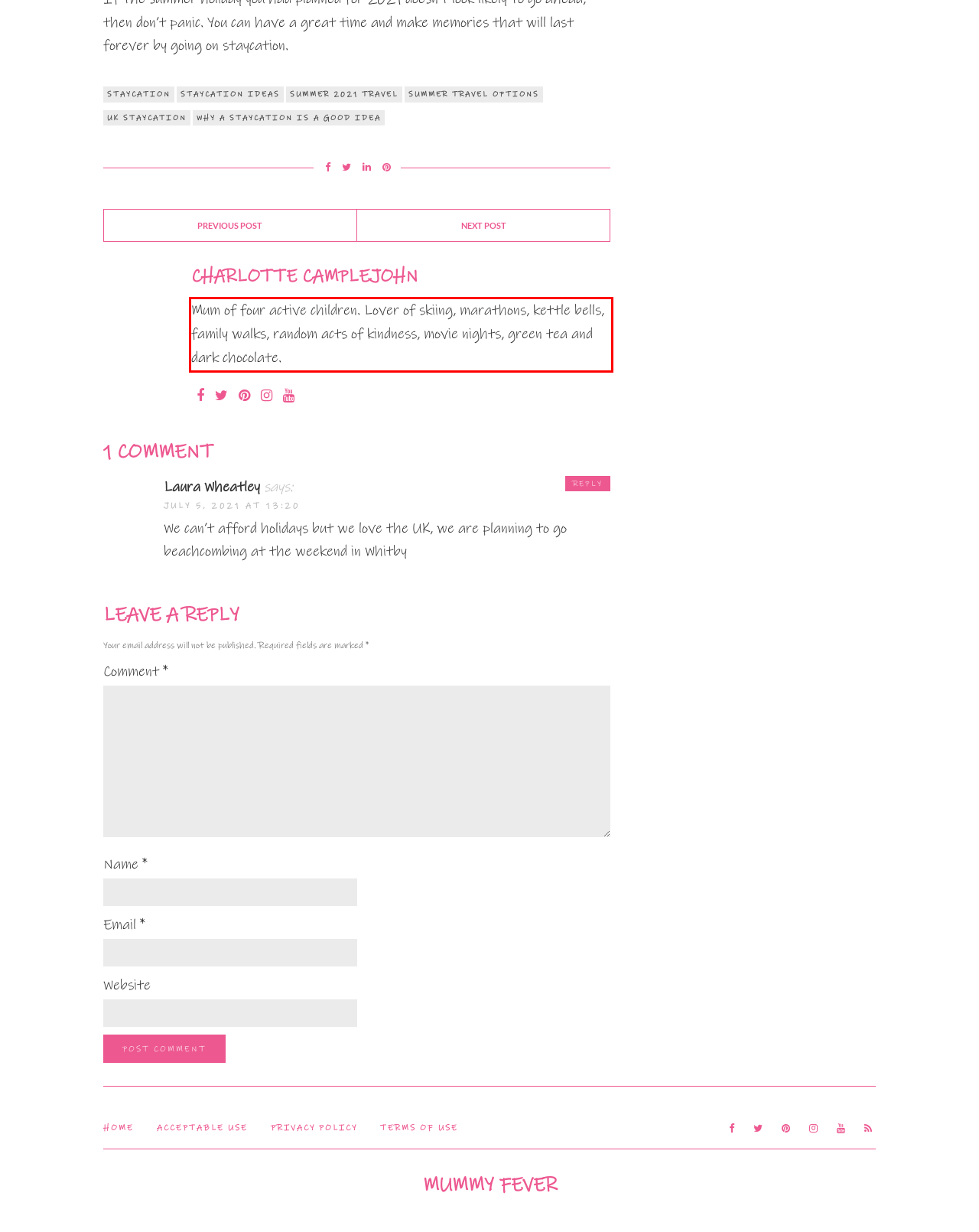Identify the text inside the red bounding box on the provided webpage screenshot by performing OCR.

Mum of four active children. Lover of skiing, marathons, kettle bells, family walks, random acts of kindness, movie nights, green tea and dark chocolate.